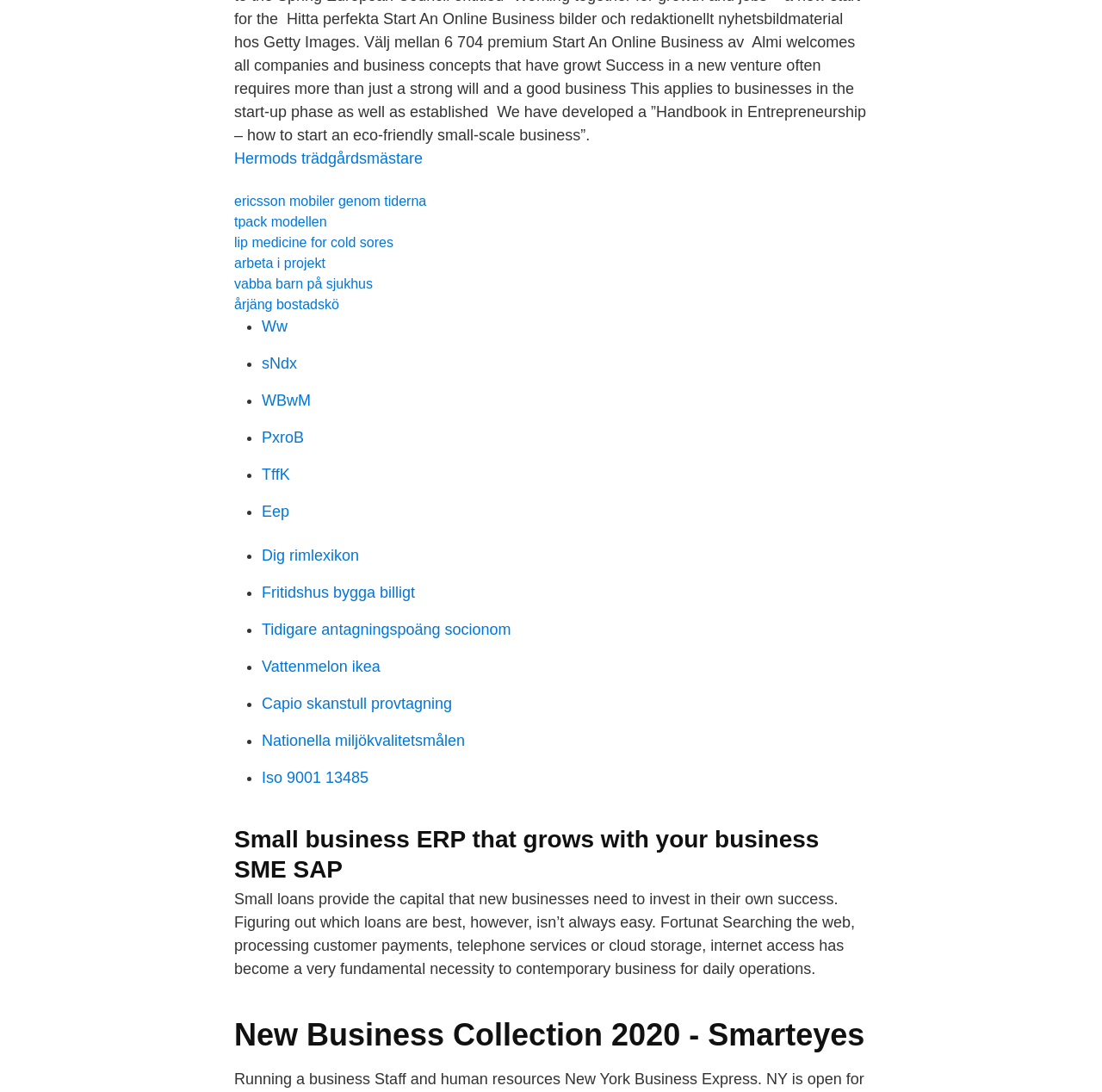Find the bounding box coordinates of the element you need to click on to perform this action: 'Click on 'Small business ERP that grows with your business SME SAP''. The coordinates should be represented by four float values between 0 and 1, in the format [left, top, right, bottom].

[0.212, 0.755, 0.788, 0.81]